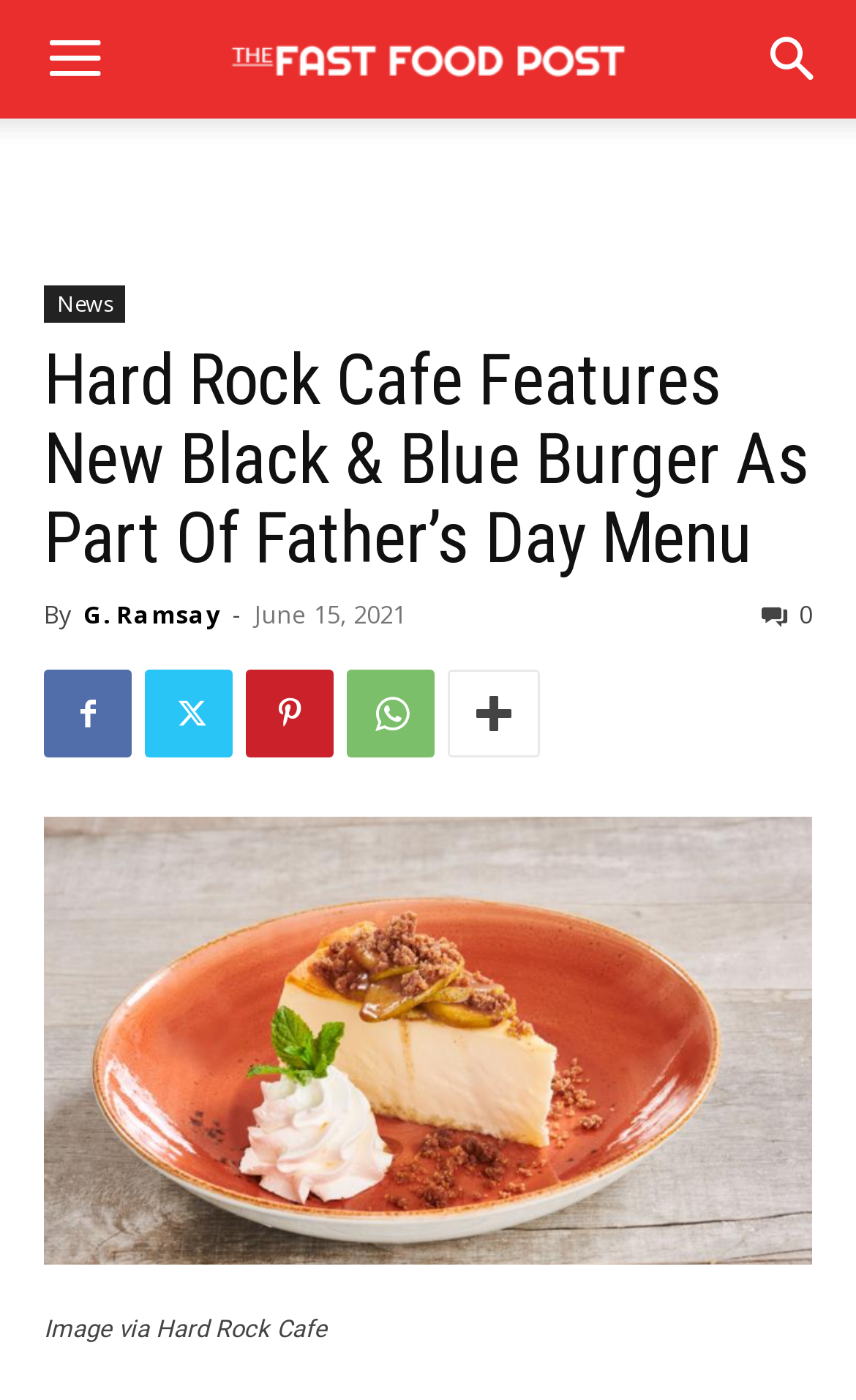Determine the bounding box coordinates of the target area to click to execute the following instruction: "Search for something."

[0.856, 0.0, 1.0, 0.085]